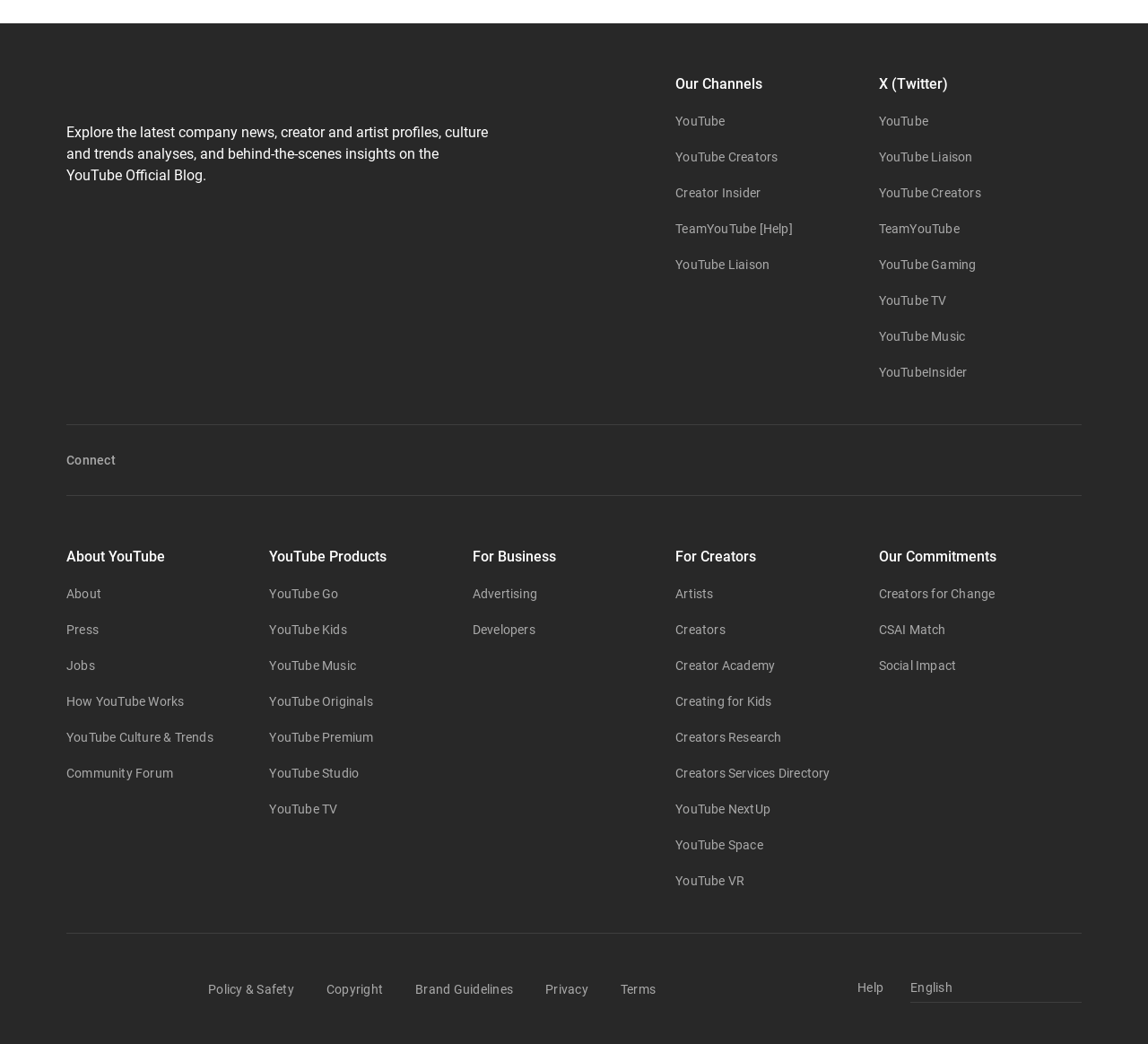Find the bounding box coordinates for the area that must be clicked to perform this action: "Select a language from the dropdown menu".

[0.793, 0.935, 0.937, 0.96]